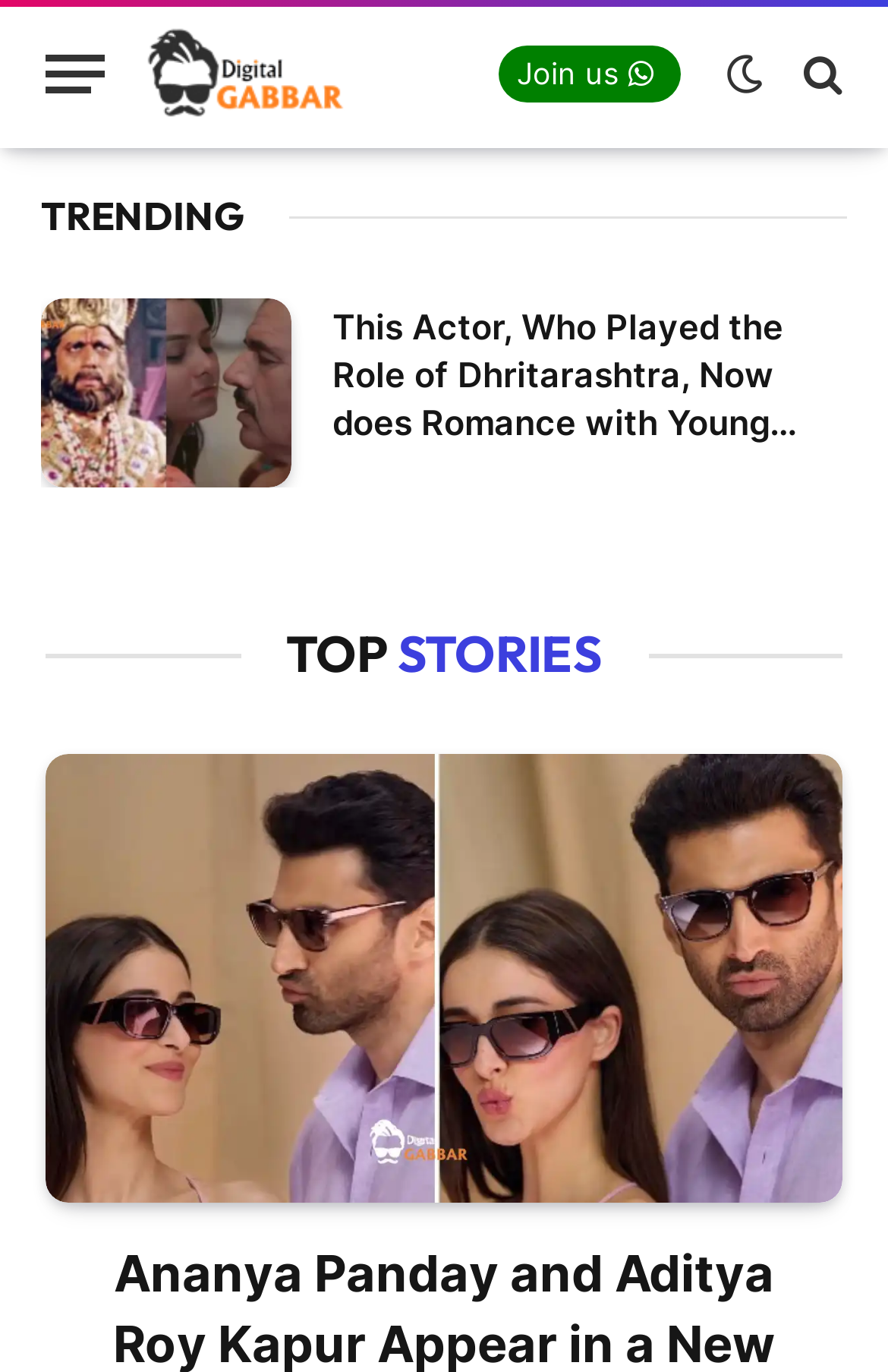Provide a brief response using a word or short phrase to this question:
What is the title of the top story?

Ananya Panday and Aditya Roy Kapur Appear in a New Ad Despite Breakup Rumours 2